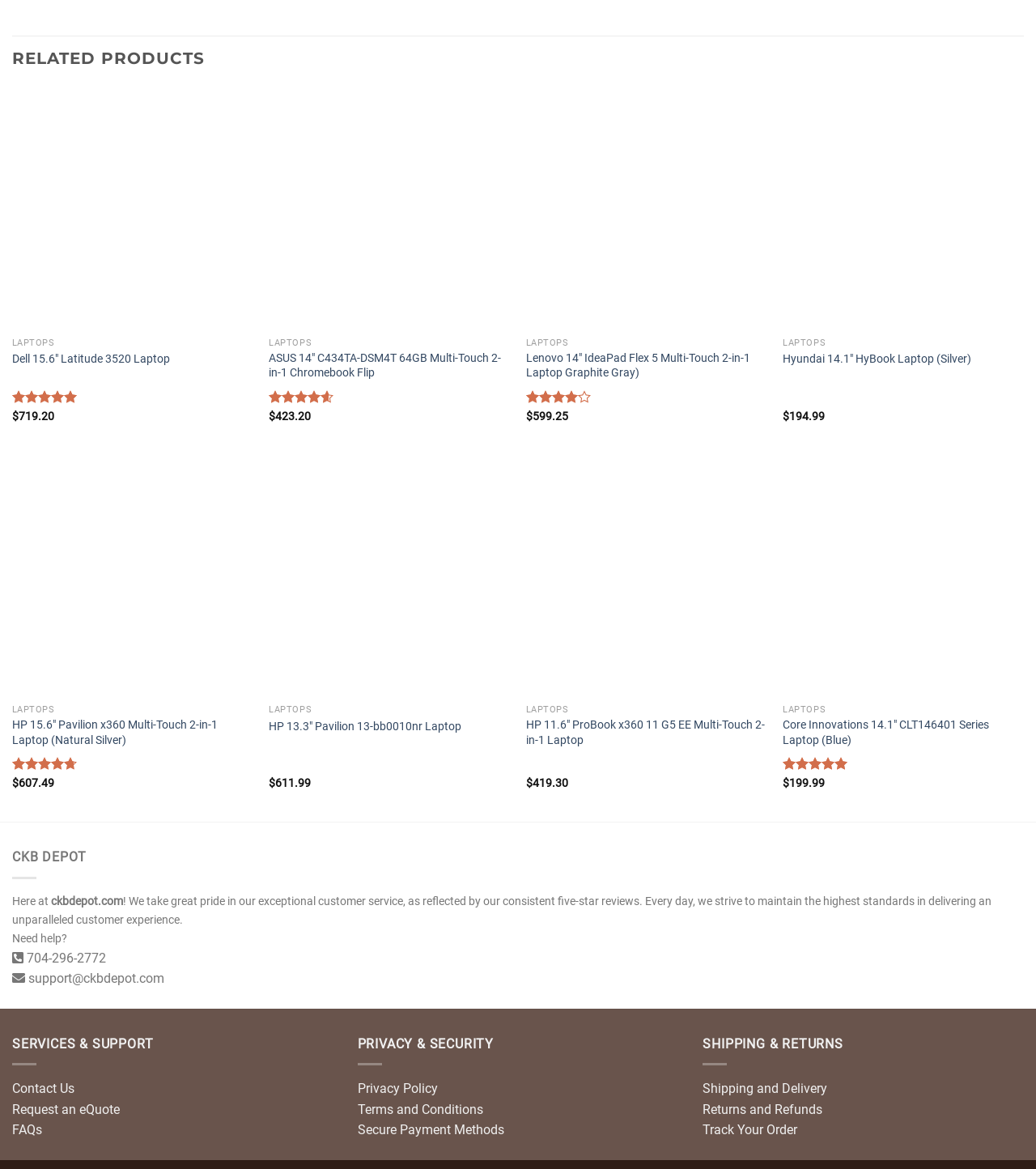What is the category of the products listed?
Look at the image and respond to the question as thoroughly as possible.

Based on the webpage, I can see that there are multiple products listed with their names, images, and prices. Each product has a category label 'LAPTOPS' above it, indicating that the category of the products listed is laptops.